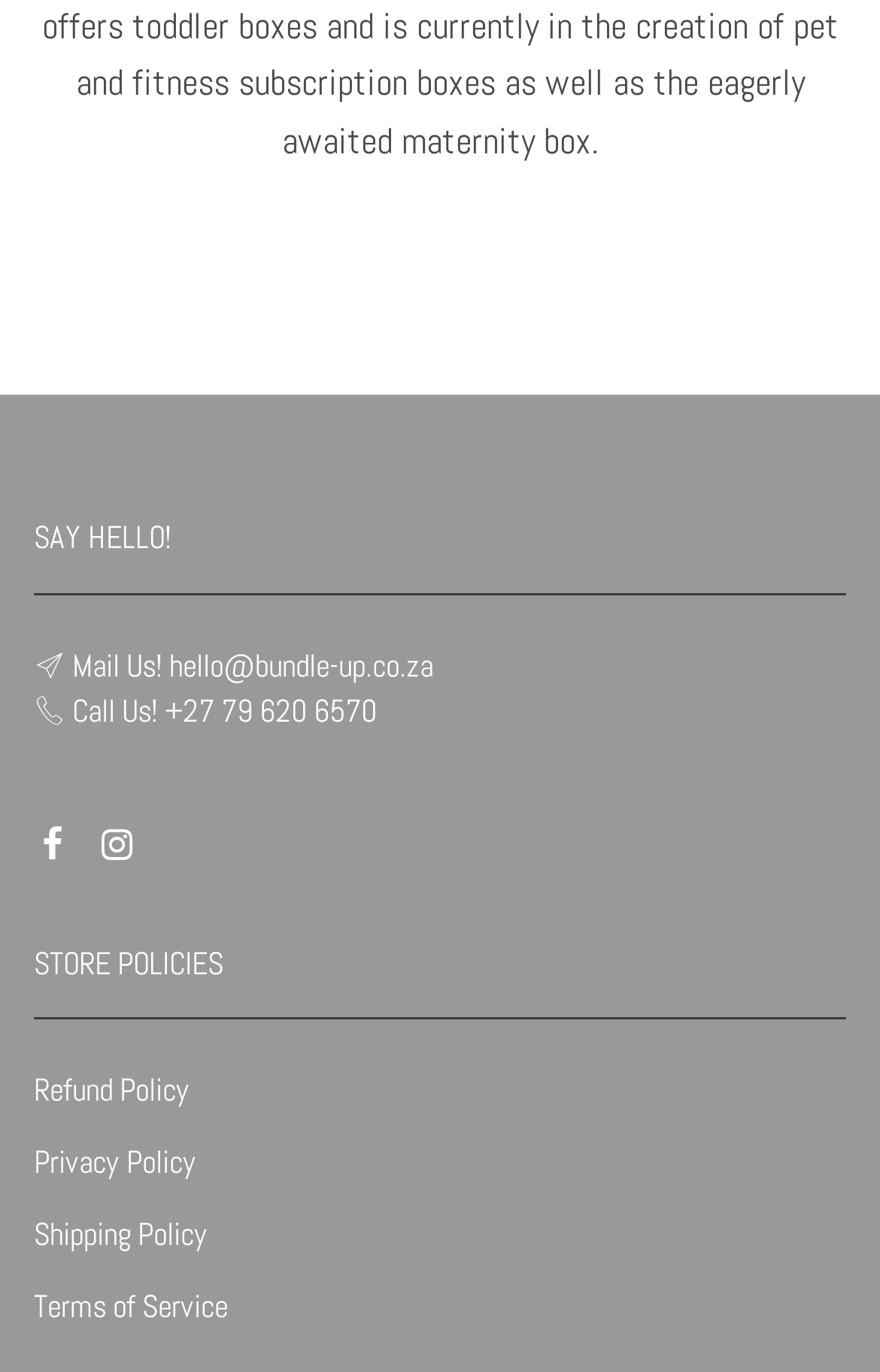Please look at the image and answer the question with a detailed explanation: What is the email address to mail?

I found the email address by looking at the 'Mail Us!' section, where it is written as a link.